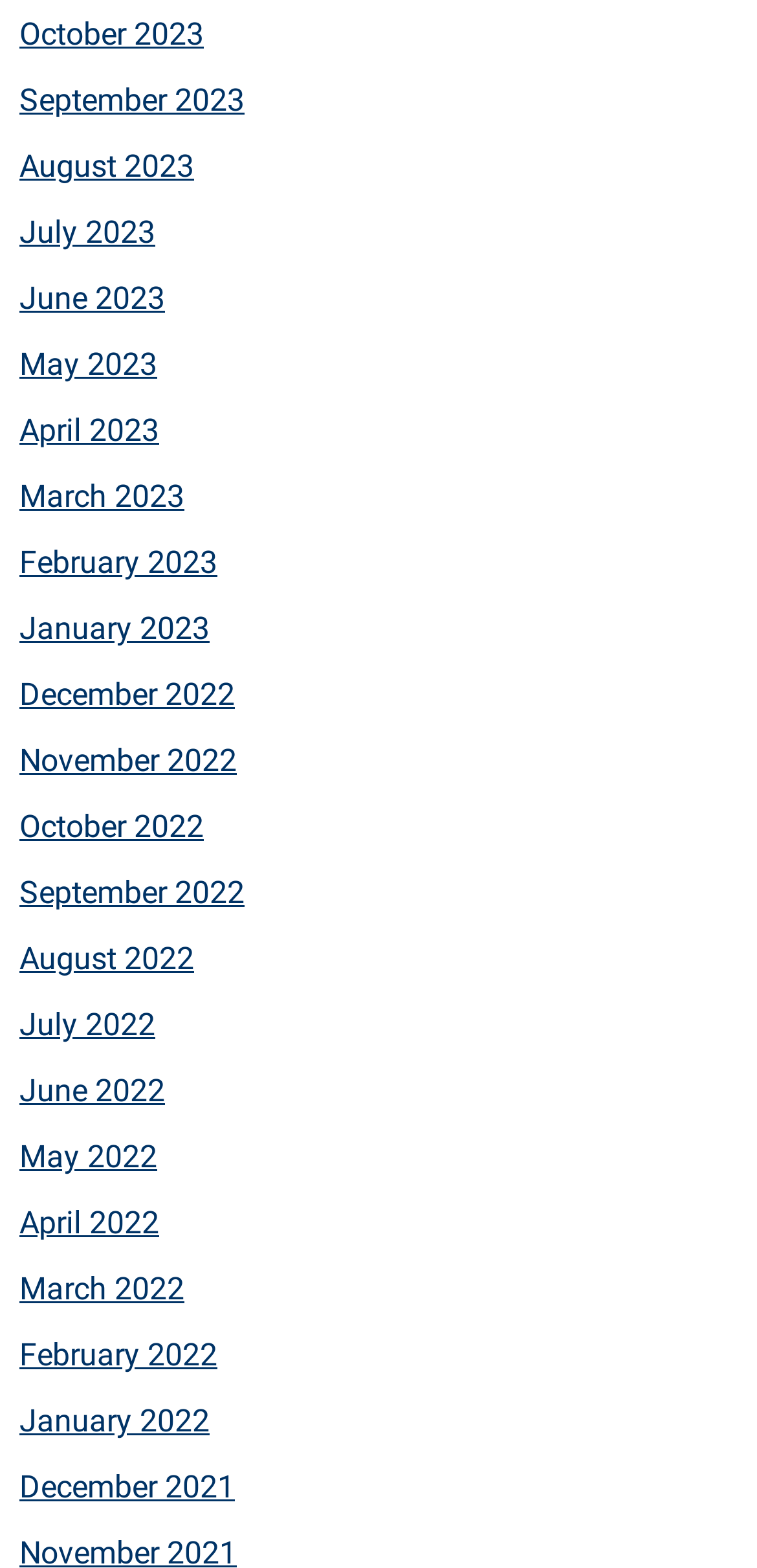Provide a one-word or short-phrase response to the question:
What is the earliest month listed?

December 2021